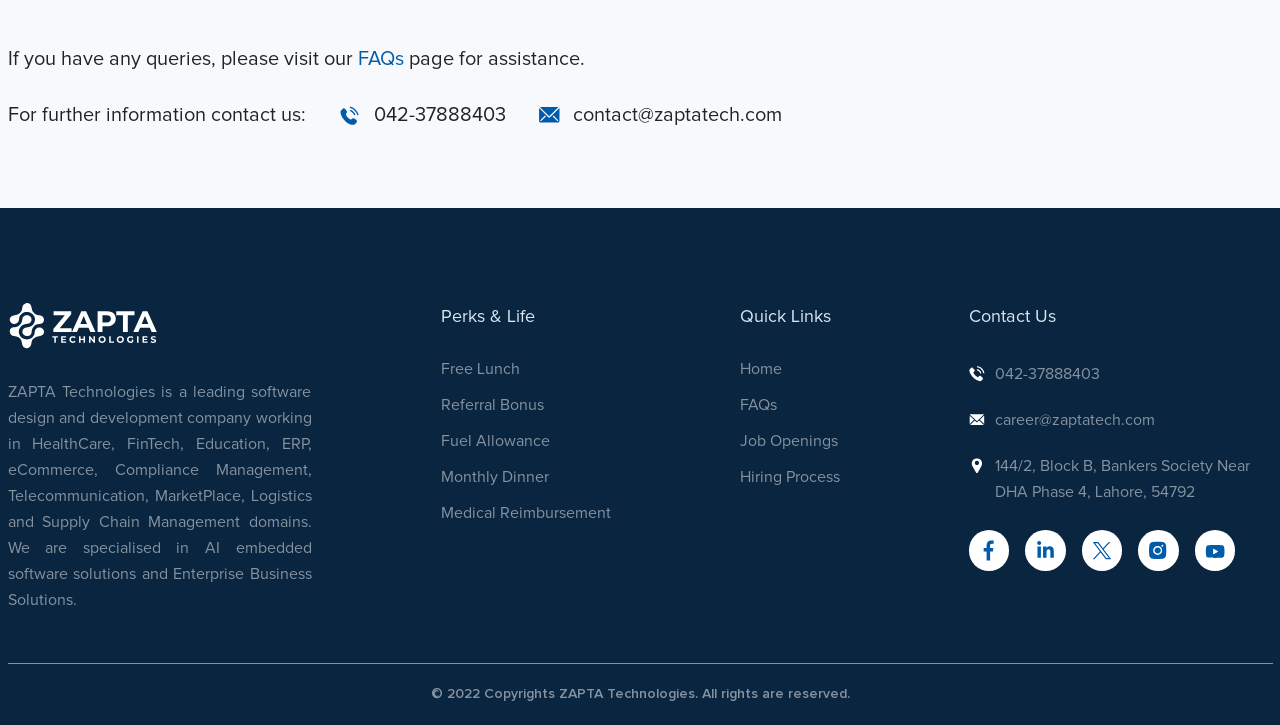Please provide a detailed answer to the question below based on the screenshot: 
What is the phone number to contact for further information?

I found the phone number '042-37888403' mentioned in the link element with bounding box coordinates [0.266, 0.143, 0.395, 0.176] which is accompanied by a phone icon image.